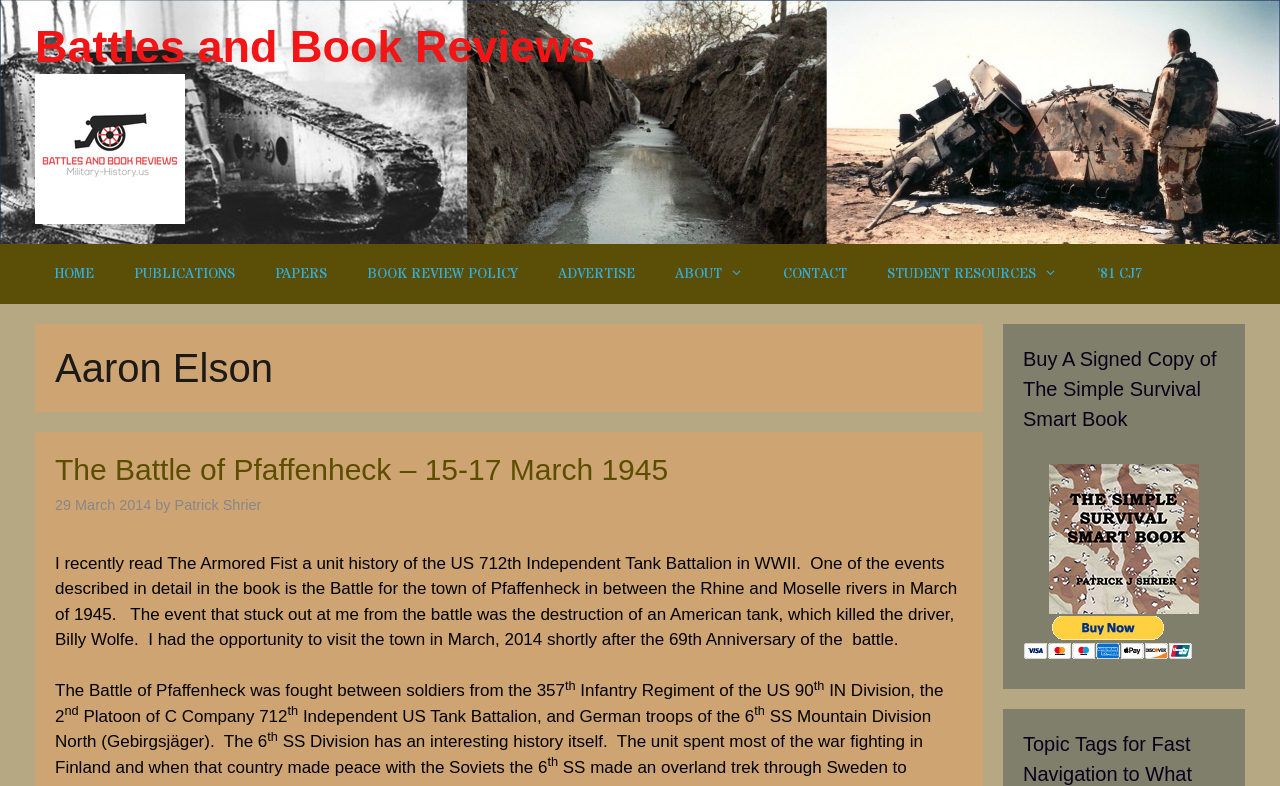Create a detailed narrative of the webpage’s visual and textual elements.

The webpage is about Aaron Elson, with a focus on battles and book reviews. At the top, there is a banner with a link to "Battles and Book Reviews" and an image with the same title. Below the banner, there is a navigation menu with links to various sections, including "HOME", "PUBLICATIONS", "PAPERS", "BOOK REVIEW POLICY", "ADVERTISE", "ABOUT", "CONTACT", "STUDENT RESOURCES", and "’81 CJ7".

The main content of the page is divided into two sections. On the left, there is a header with the title "Aaron Elson" and a subheading "The Battle of Pfaffenheck – 15-17 March 1945". Below the header, there is a block of text that describes the battle, including the destruction of an American tank and the death of the driver, Billy Wolfe. The text also mentions the author's visit to the town in March 2014.

On the right, there is a complementary section with a heading "Buy A Signed Copy of The Simple Survival Smart Book". Below the heading, there is an image of the book and a button to purchase it through PayPal.

Throughout the page, there are several links to other sections and articles, as well as images and headings that break up the text and provide visual interest.